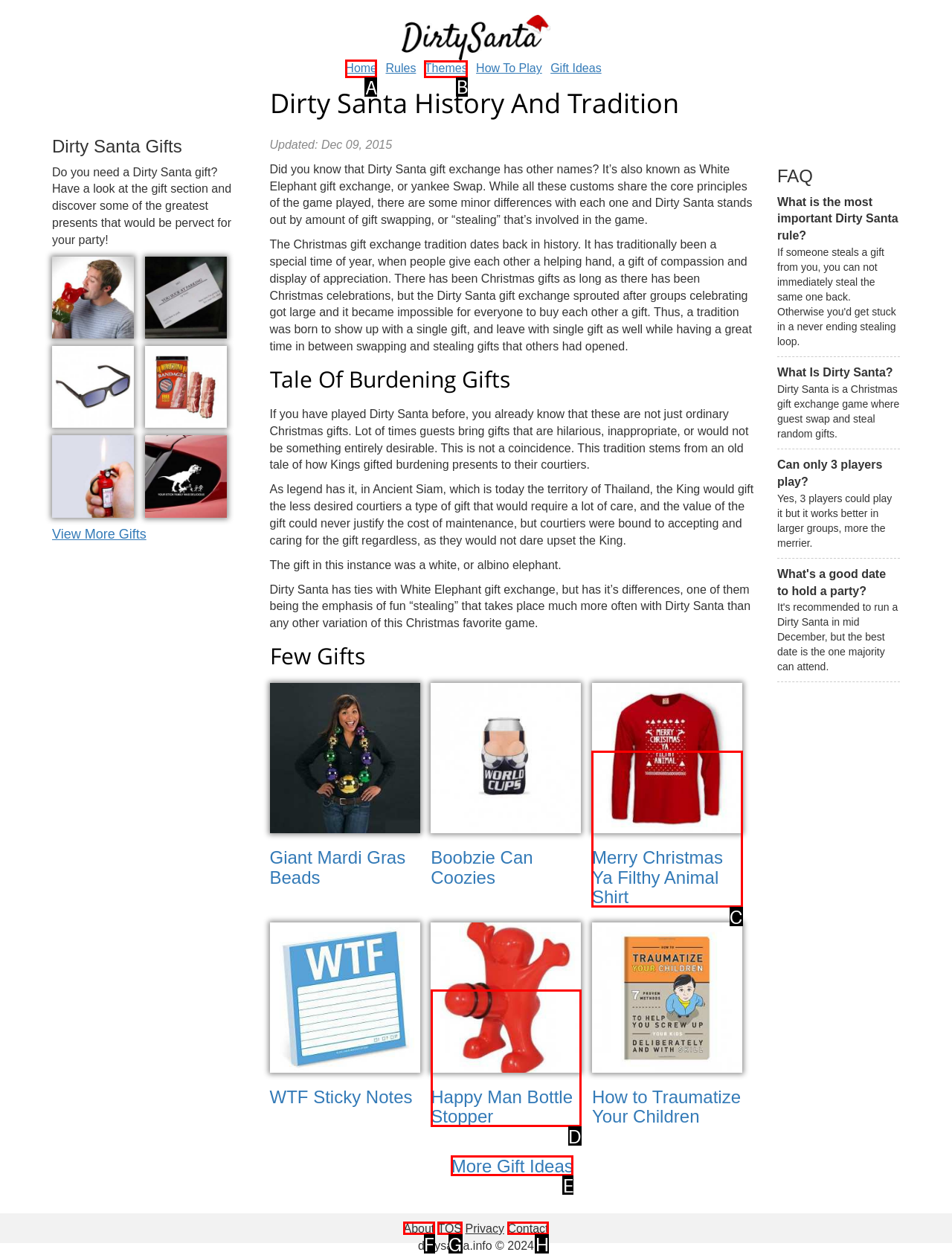Tell me which one HTML element I should click to complete the following task: click the logo Answer with the option's letter from the given choices directly.

None